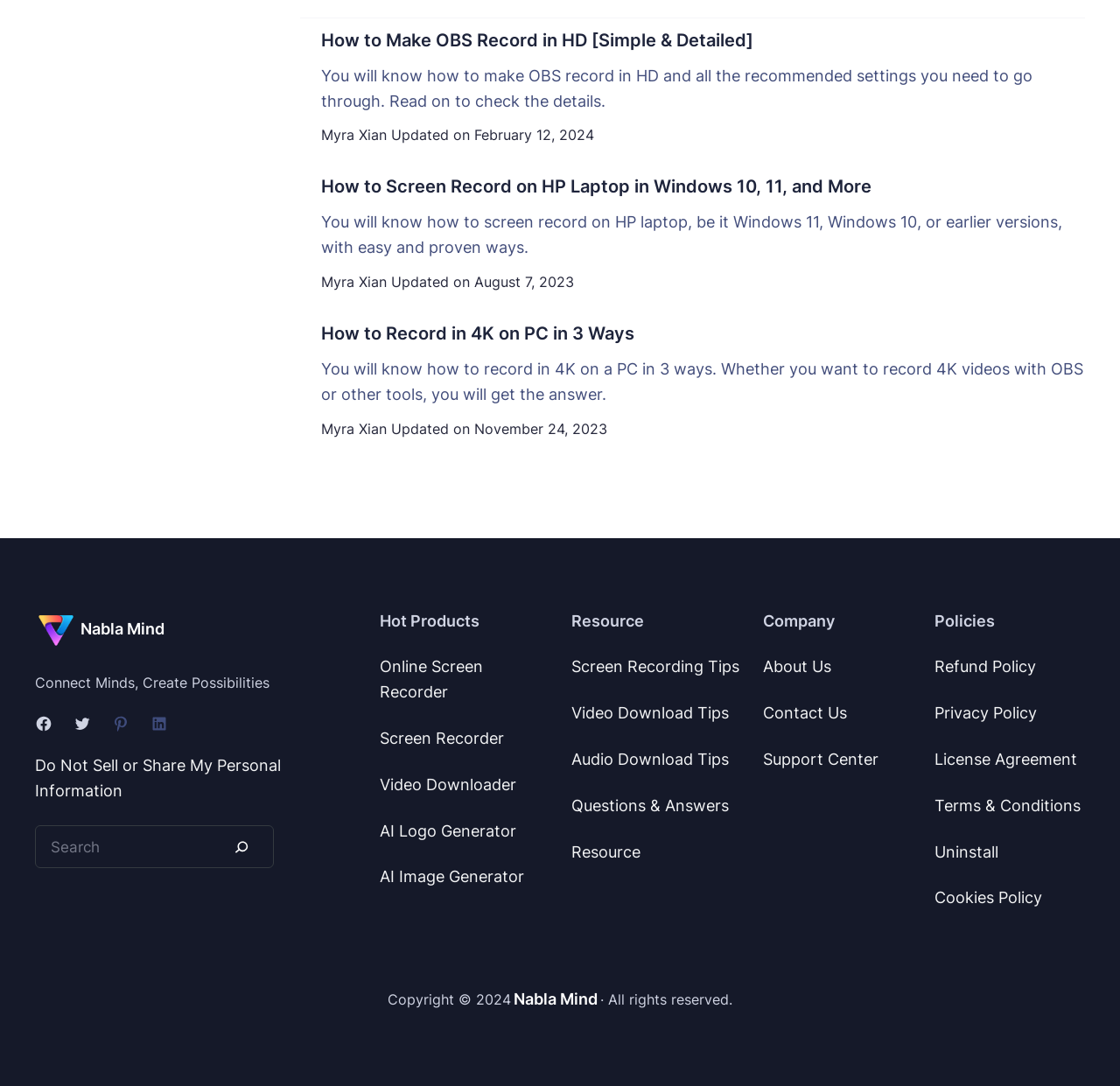What is the date of the second article?
Please provide a comprehensive answer based on the details in the screenshot.

The second article has a link with the text 'How to Screen Record on HP Laptop in Windows 10, 11, and More'. Below this link, there is a time element with the text 'August 7, 2023', which indicates the date of the article.